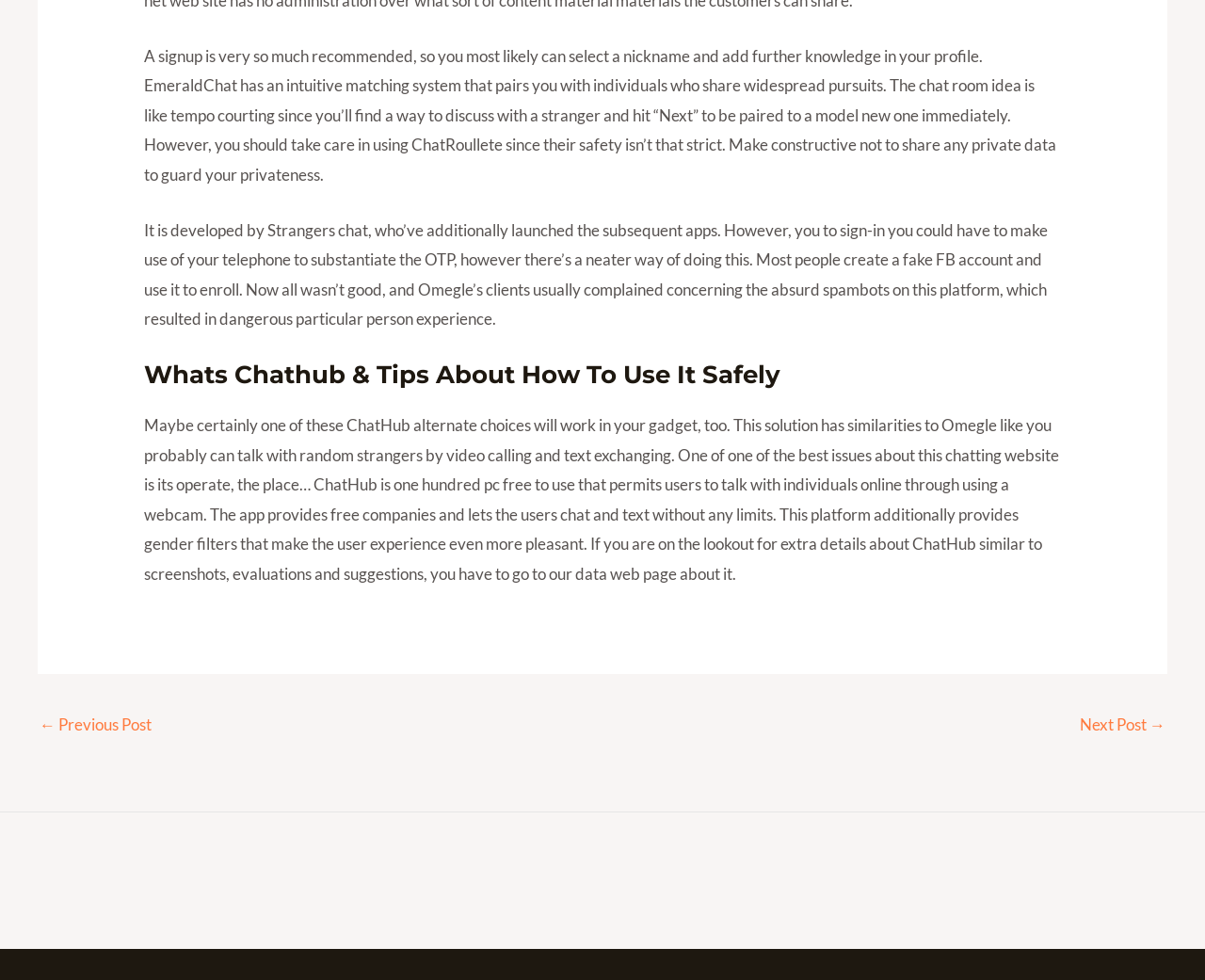Answer the following in one word or a short phrase: 
How do users typically sign up for ChatHub?

Using a fake FB account